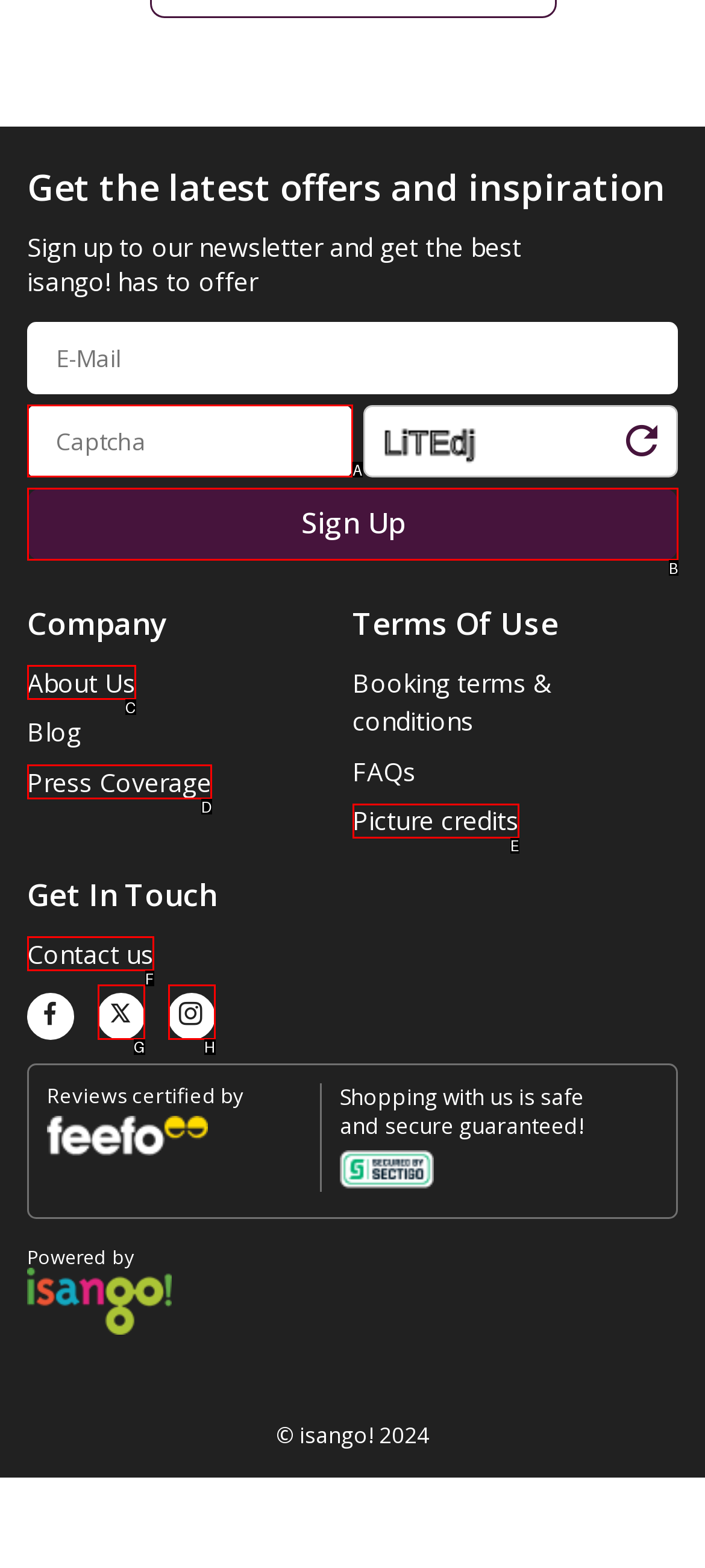Pick the option that corresponds to: aria-label="isango on twitter"
Provide the letter of the correct choice.

G